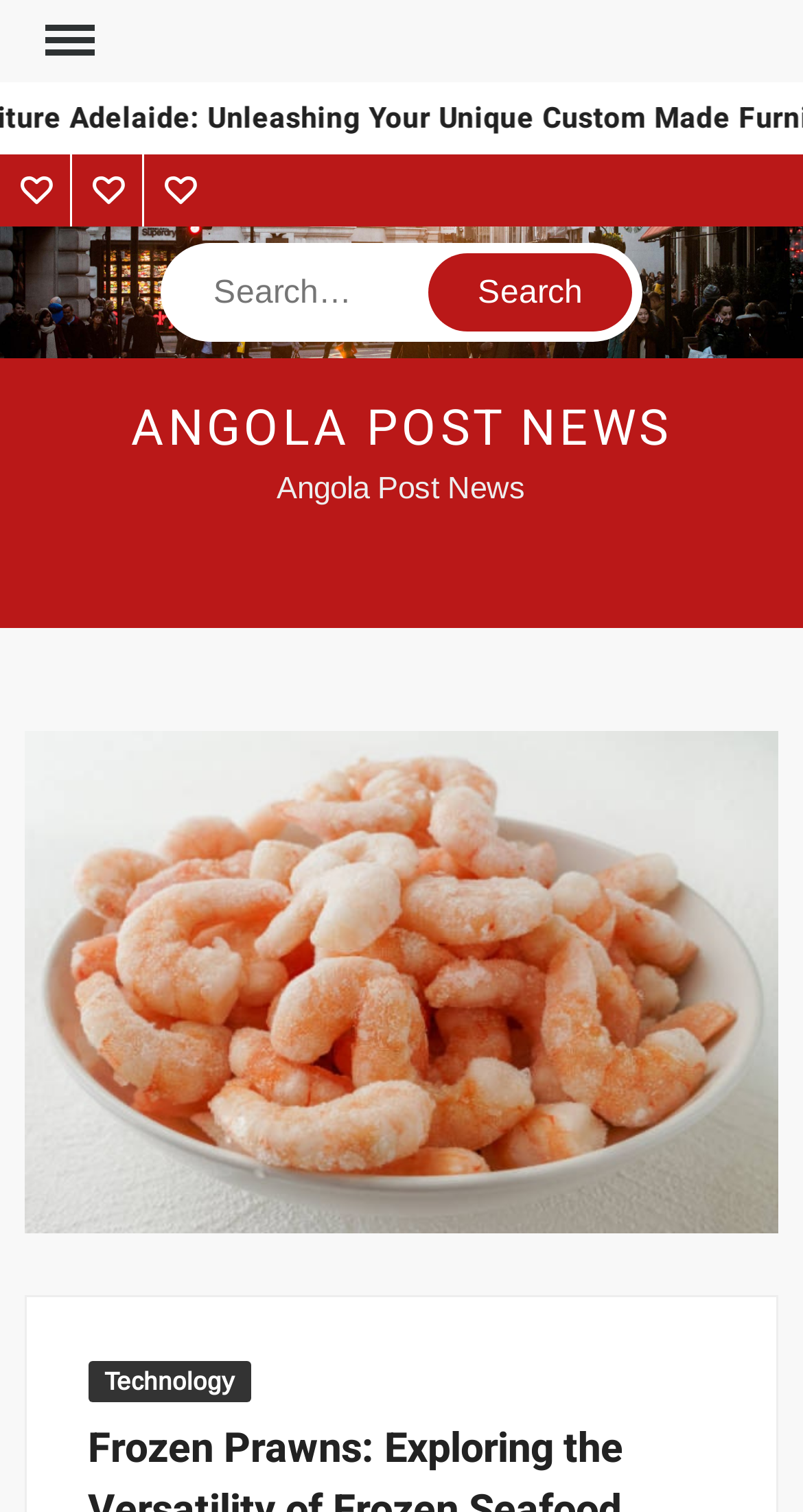Generate the text content of the main headline of the webpage.

Frozen Prawns: Exploring the Versatility of Frozen Seafood